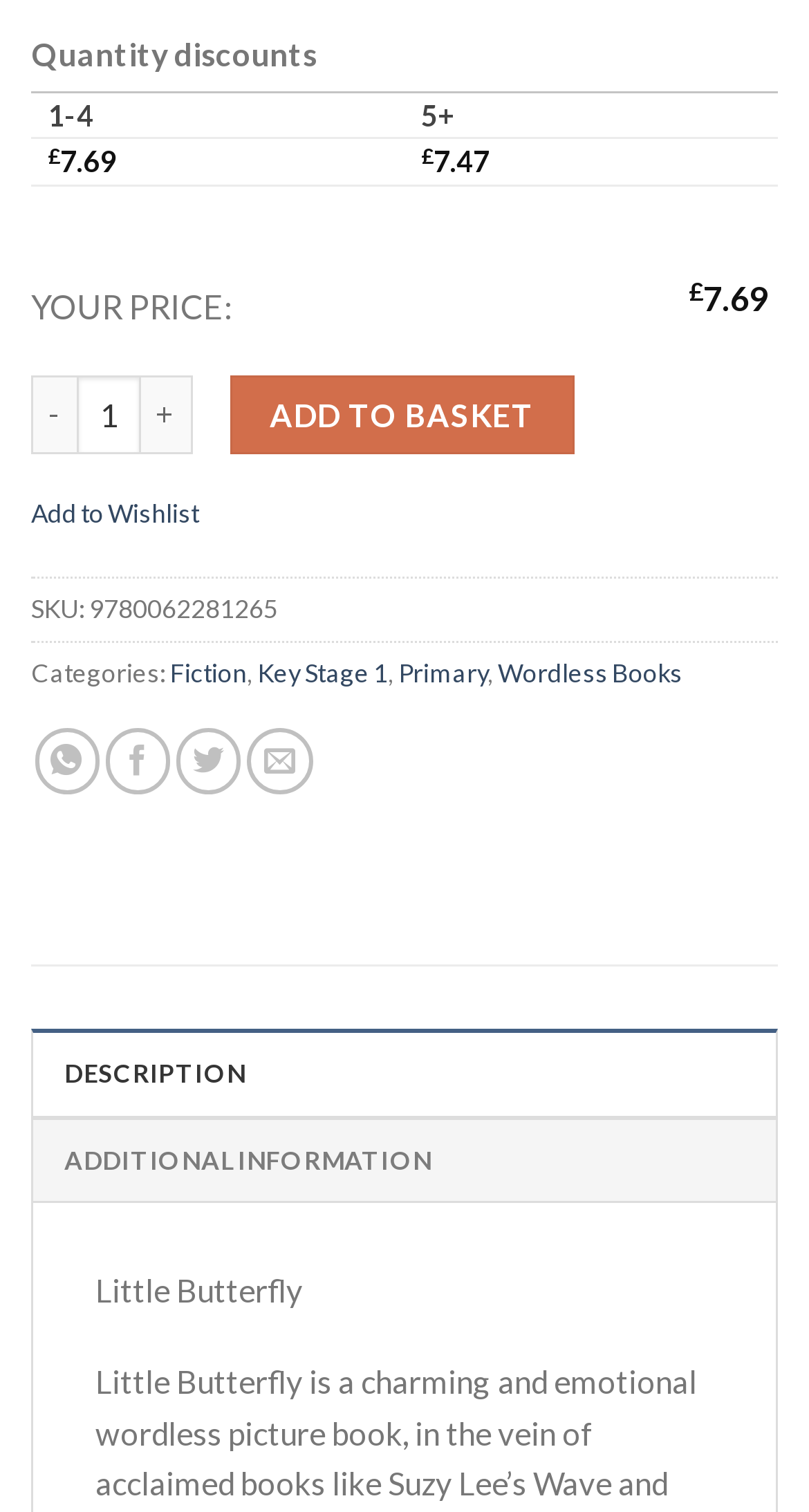Please determine the bounding box coordinates of the section I need to click to accomplish this instruction: "Click the '-' button to decrease the quantity".

[0.038, 0.248, 0.095, 0.3]